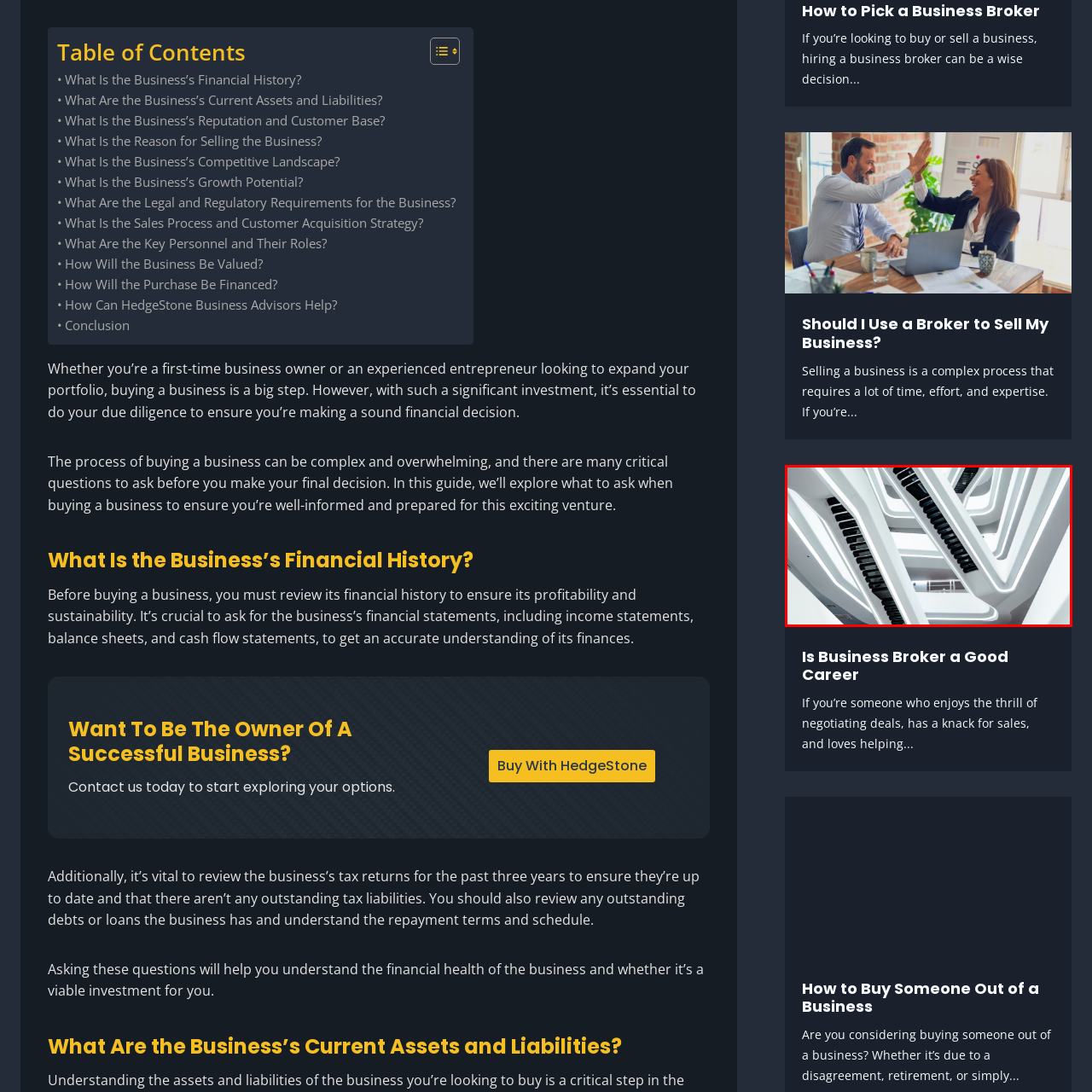What is the purpose of the black elements?
Please examine the image highlighted within the red bounding box and respond to the question using a single word or phrase based on the image.

Add depth and visual interest